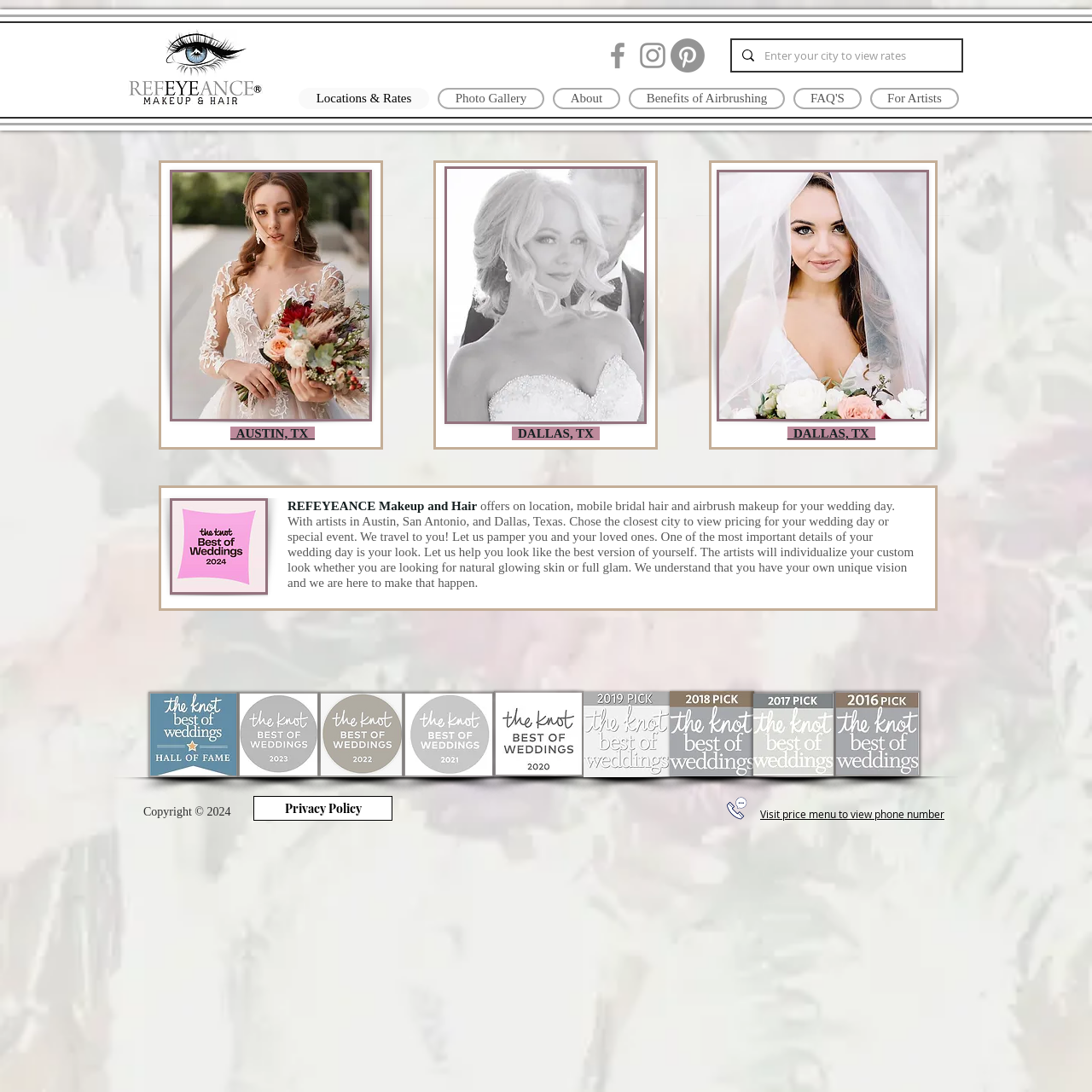Respond to the following question using a concise word or phrase: 
What services does REFEYEANCE offer?

Makeup and Hair